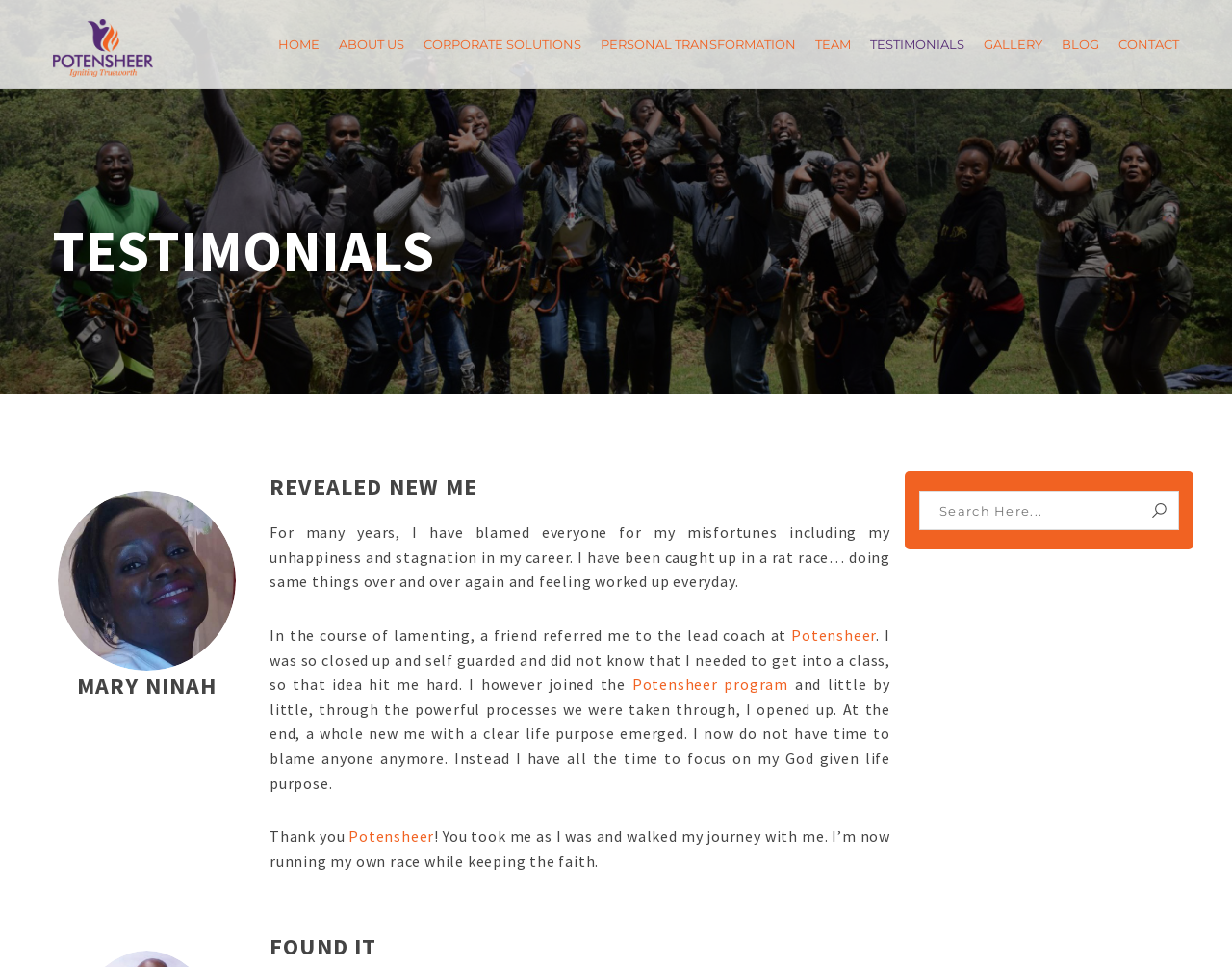Please find the bounding box coordinates of the clickable region needed to complete the following instruction: "Follow the link to Hamlet 1996 movie information". The bounding box coordinates must consist of four float numbers between 0 and 1, i.e., [left, top, right, bottom].

None